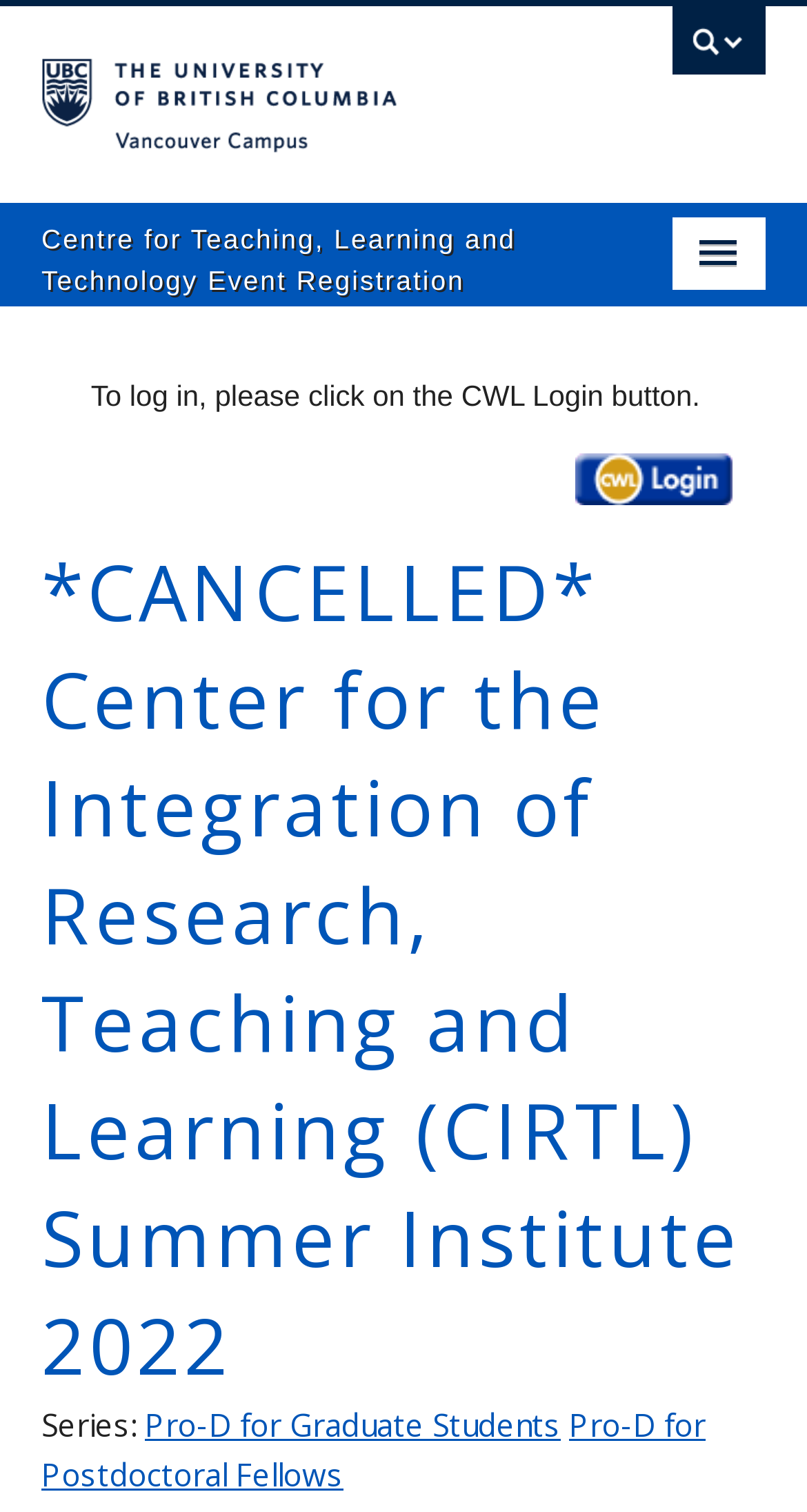Given the description of the UI element: "Pro-D for Postdoctoral Fellows", predict the bounding box coordinates in the form of [left, top, right, bottom], with each value being a float between 0 and 1.

[0.051, 0.928, 0.874, 0.988]